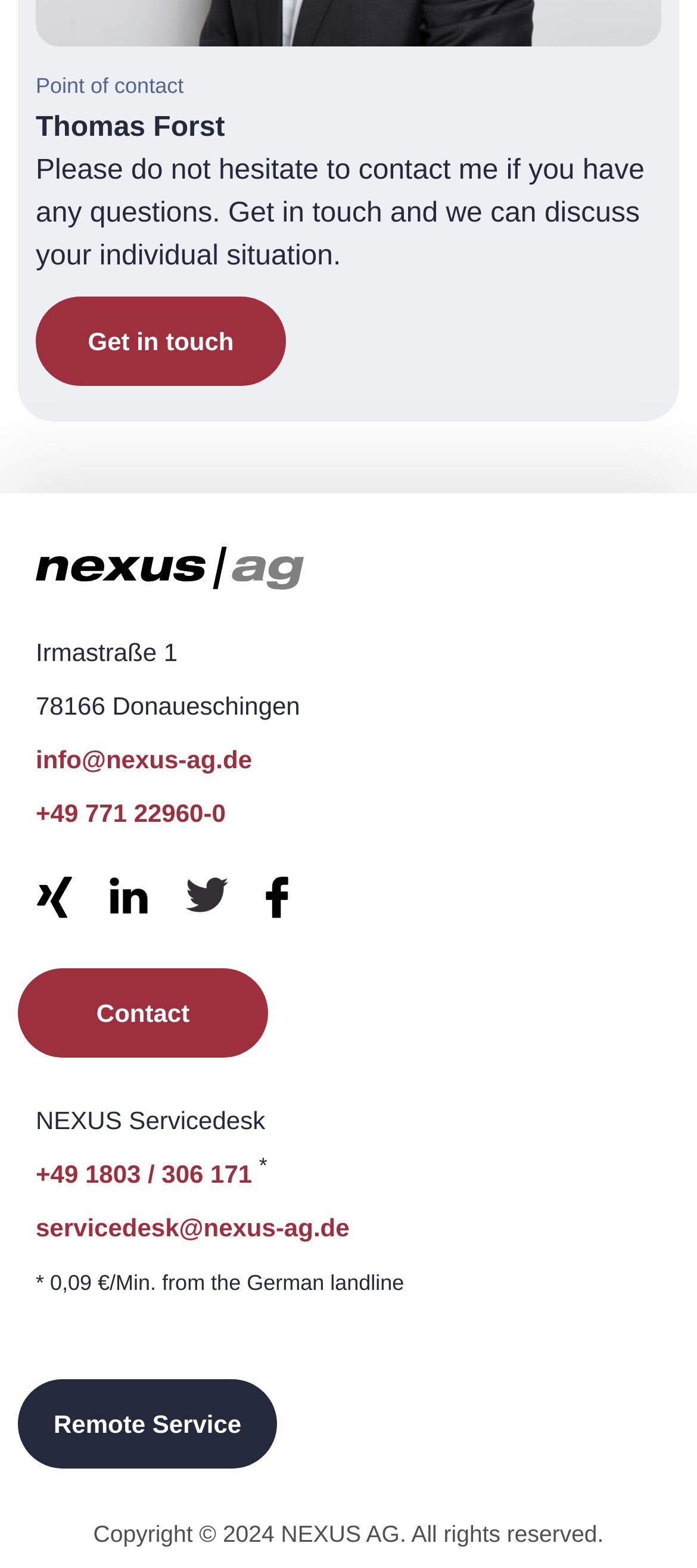What is the copyright year of the webpage?
Give a single word or phrase answer based on the content of the image.

2024